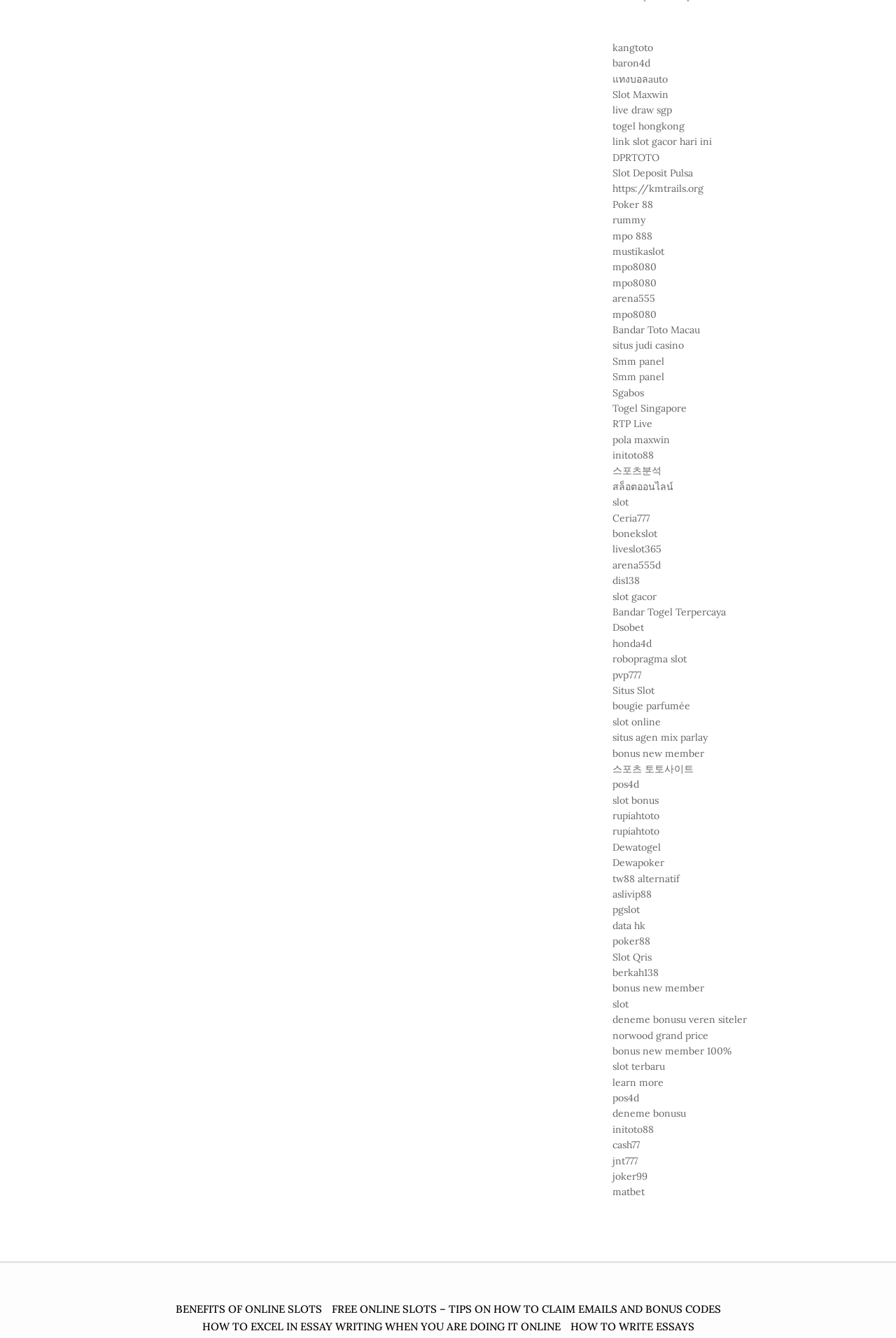Identify the bounding box coordinates of the section to be clicked to complete the task described by the following instruction: "go to 'Situs Slot' website". The coordinates should be four float numbers between 0 and 1, formatted as [left, top, right, bottom].

[0.684, 0.511, 0.73, 0.521]